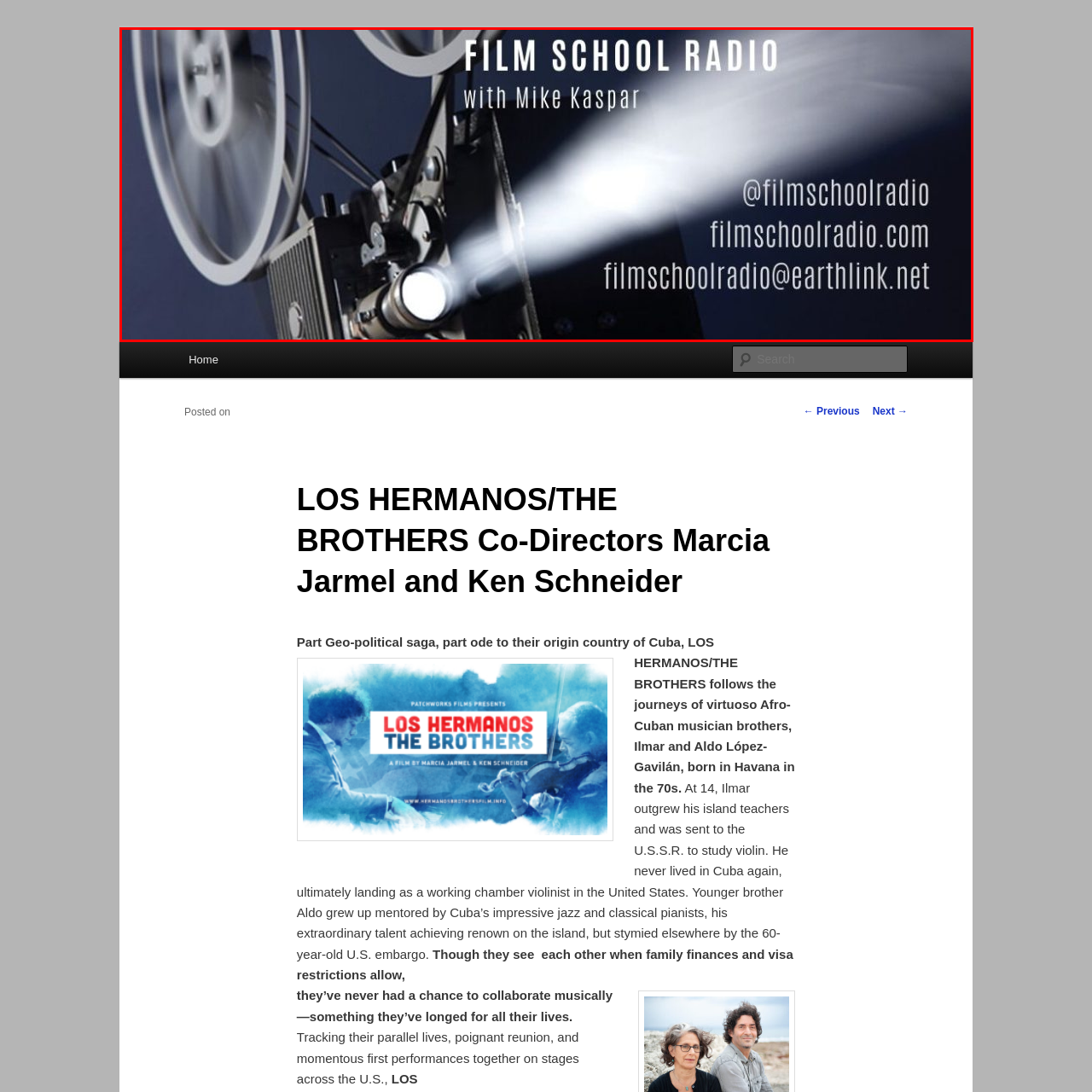Examine the image highlighted by the red boundary, What object is emblematic of the cinematic tradition in the image? Provide your answer in a single word or phrase.

Vintage film projector